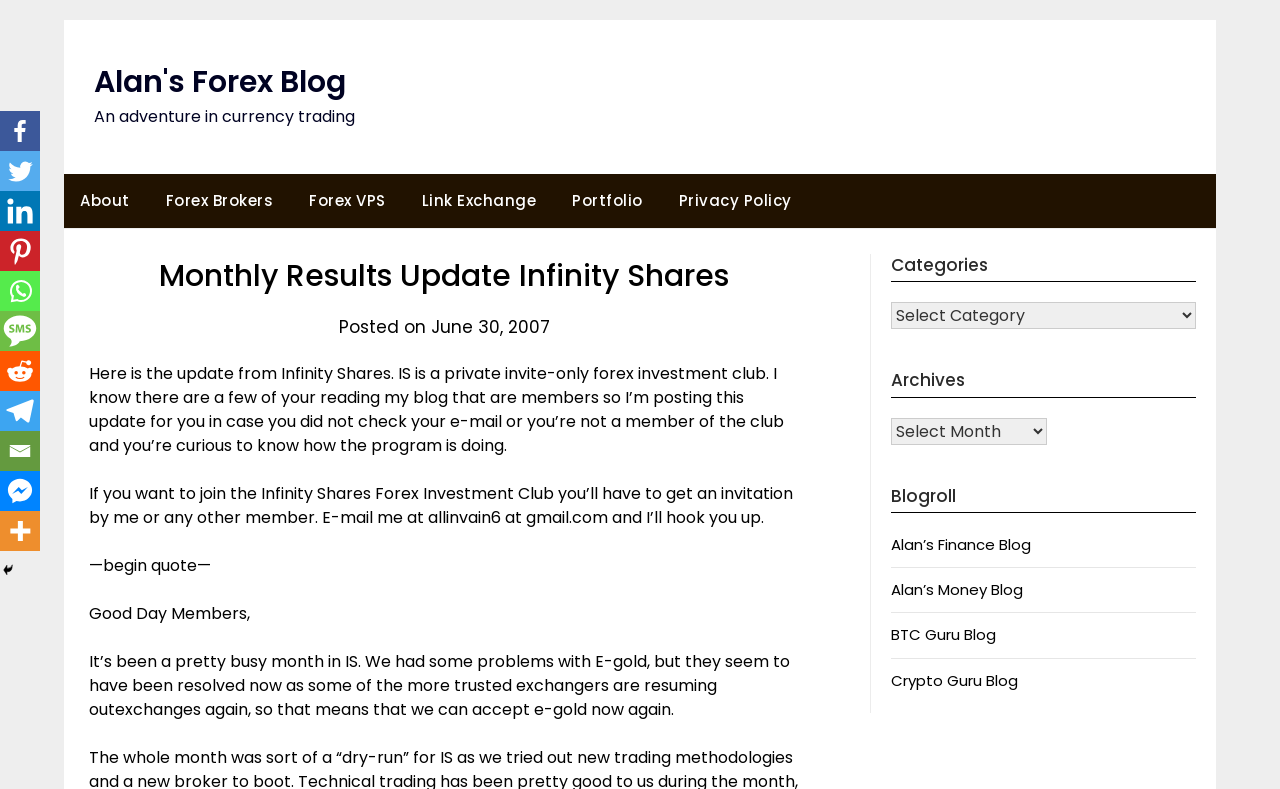Please locate the clickable area by providing the bounding box coordinates to follow this instruction: "Click on the 'About' link".

[0.05, 0.221, 0.114, 0.289]